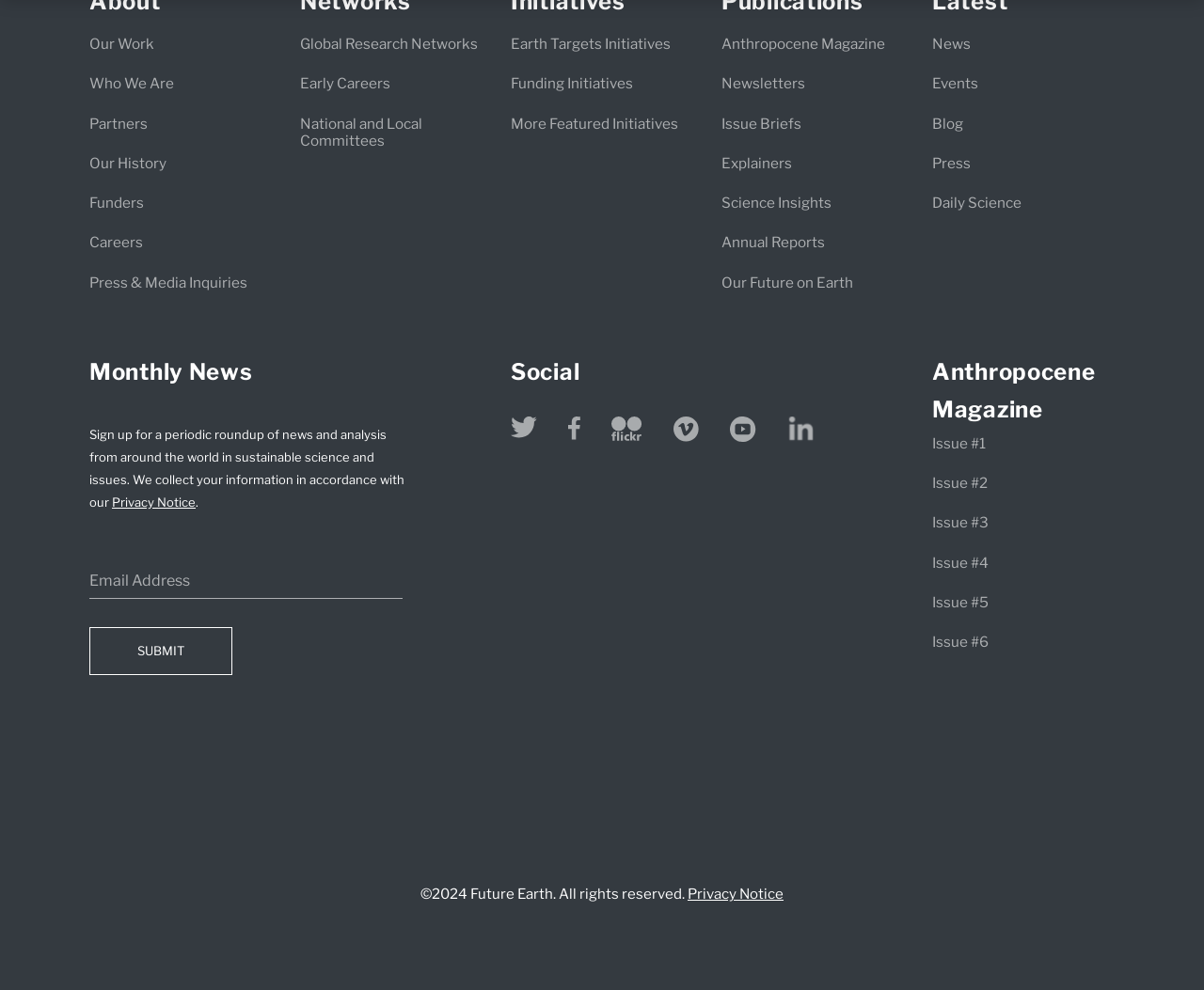Please specify the bounding box coordinates of the clickable section necessary to execute the following command: "Read more about Our Work".

[0.074, 0.035, 0.128, 0.053]